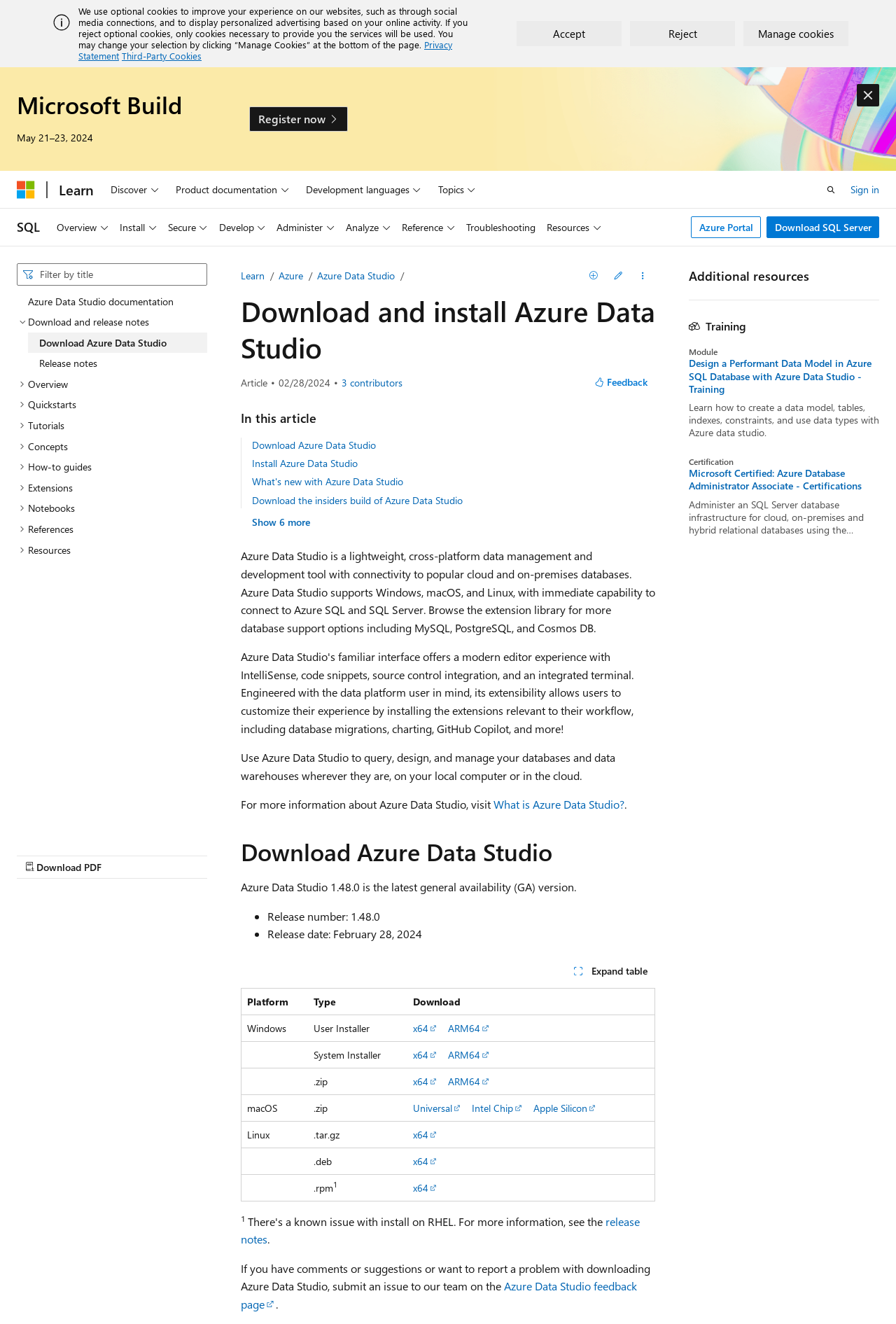What is the relationship between Azure Data Studio and the cloud?
Provide a thorough and detailed answer to the question.

Based on the webpage content, Azure Data Studio can connect to cloud databases, including Azure SQL, and can be used to manage databases and data warehouses in the cloud. This information is obtained from the static text on the webpage that describes the features of Azure Data Studio.